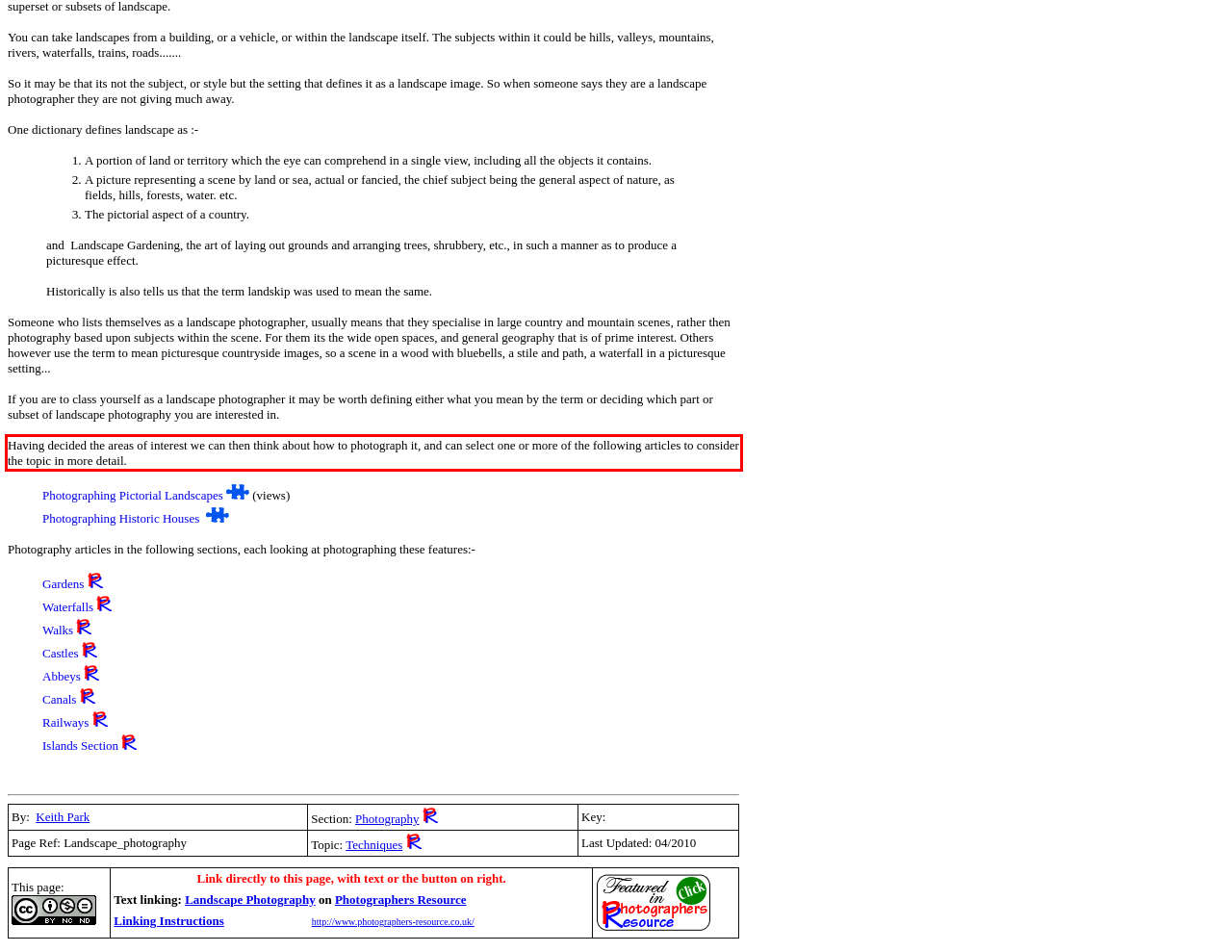Observe the screenshot of the webpage that includes a red rectangle bounding box. Conduct OCR on the content inside this red bounding box and generate the text.

Having decided the areas of interest we can then think about how to photograph it, and can select one or more of the following articles to consider the topic in more detail.